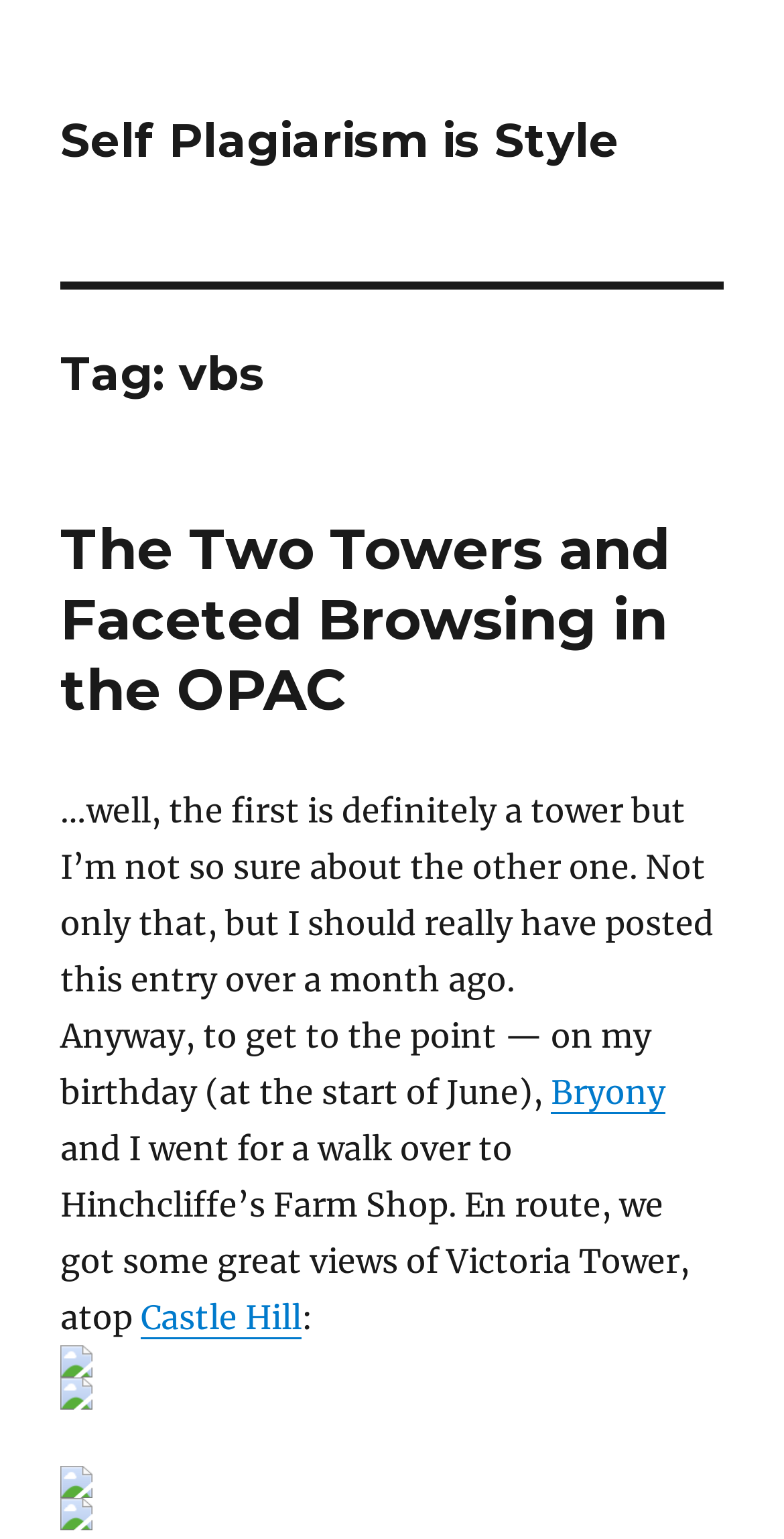Offer a detailed explanation of the webpage layout and contents.

This webpage appears to be a blog post with a title "Self Plagiarism is Style" and a tag "vbs". At the top, there is a header section that spans almost the entire width of the page, containing the title and tag. Below the header, there is a section with a heading "The Two Towers and Faceted Browsing in the OPAC", which is a link to another webpage. 

Underneath this section, there is a block of text that discusses the author's birthday and a walk to Hinchcliffe's Farm Shop, with great views of Victoria Tower on Castle Hill. The text is interspersed with links to other webpages, including one to "Bryony" and another to "Castle Hill". 

The webpage also features a series of four images, stacked vertically and aligned to the left side of the page, each with a corresponding link. The images take up a significant portion of the page's vertical space, with the last image reaching almost to the bottom of the page.